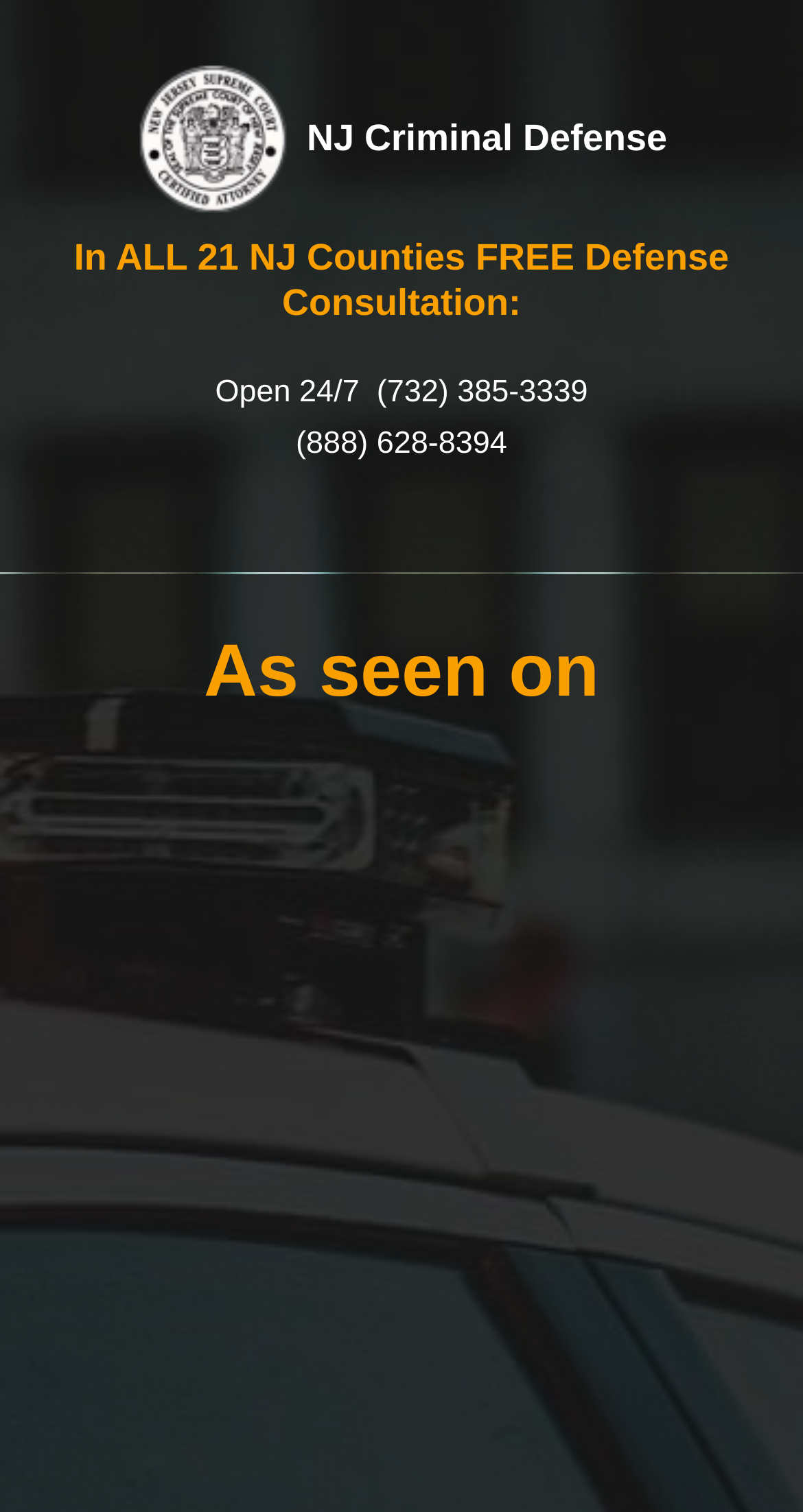What is the headline of the webpage?

New Jersey Criminal Defense Attorney for Corruption of Public Resources (N.J.S.A. 2C:27-12)